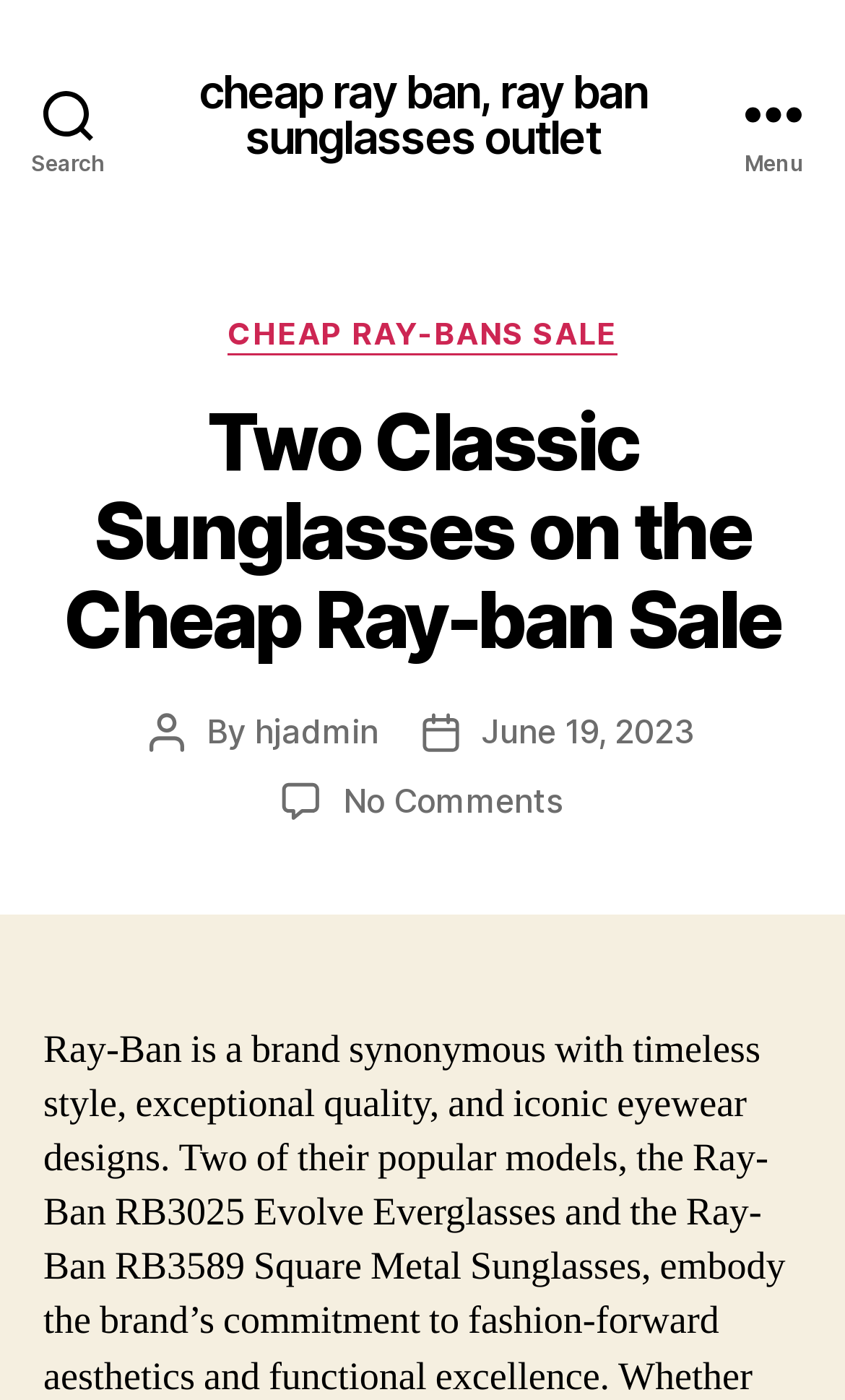How many comments are there on the article?
Provide an in-depth and detailed explanation in response to the question.

I can see the link 'No Comments on Two Classic Sunglasses on the Cheap Ray-ban Sale' which indicates that there are no comments on the article.